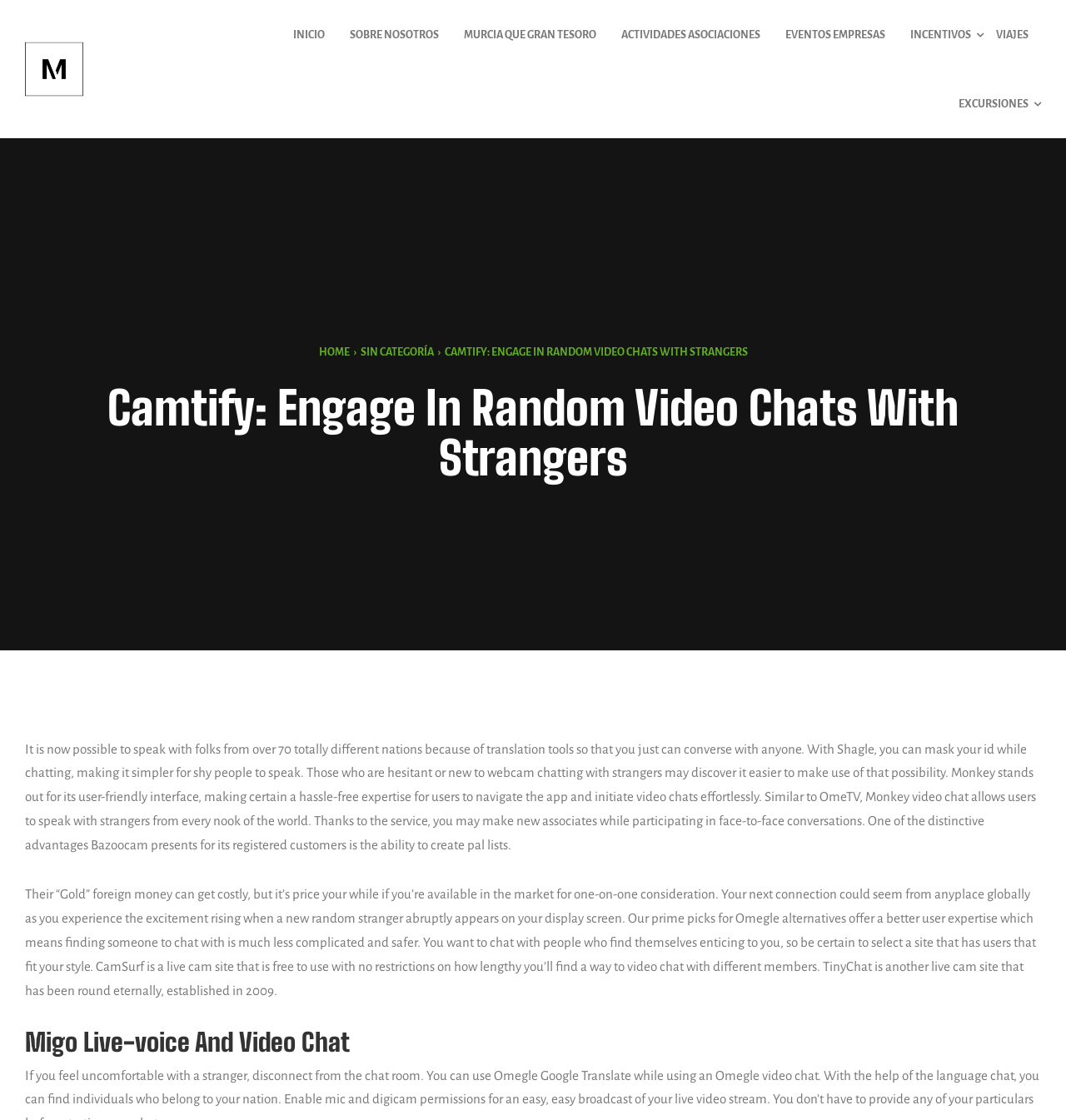Explain the webpage's design and content in an elaborate manner.

The webpage is about Camtify, a platform for engaging in random video chats with strangers. At the top left corner, there is a logo image with a link to the homepage. Below the logo, there is a navigation menu with links to various sections, including "INICIO", "SOBRE NOSOTROS", "MURCIA QUE GRAN TESORO", "ACTIVIDADES ASOCIACIONES", "EVENTOS EMPRESAS", "INCENTIVOS", "VIAJES", and "EXCURSIONES". 

On the right side of the navigation menu, there is a link to "HOME" followed by a "›" symbol and another link to "SIN CATEGORÍA". Below these links, there is a heading that reads "Camtify: Engage In Random Video Chats With Strangers". 

The main content of the webpage is divided into three sections. The first section describes the benefits of using translation tools to communicate with people from over 70 different countries. It also mentions the features of Shagle, Monkey, and Bazoocam, which are similar platforms for video chatting with strangers. 

The second section highlights the unique advantages of Bazoocam, including the ability to create friend lists. It also mentions the "Gold" currency, which can be used to get one-on-one attention. 

The third section is a heading that reads "Migo Live-voice And Video Chat".